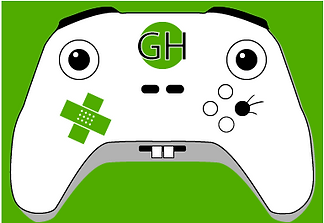Respond to the following query with just one word or a short phrase: 
What is the purpose of the green band-aid graphic?

Indicating a lighthearted theme